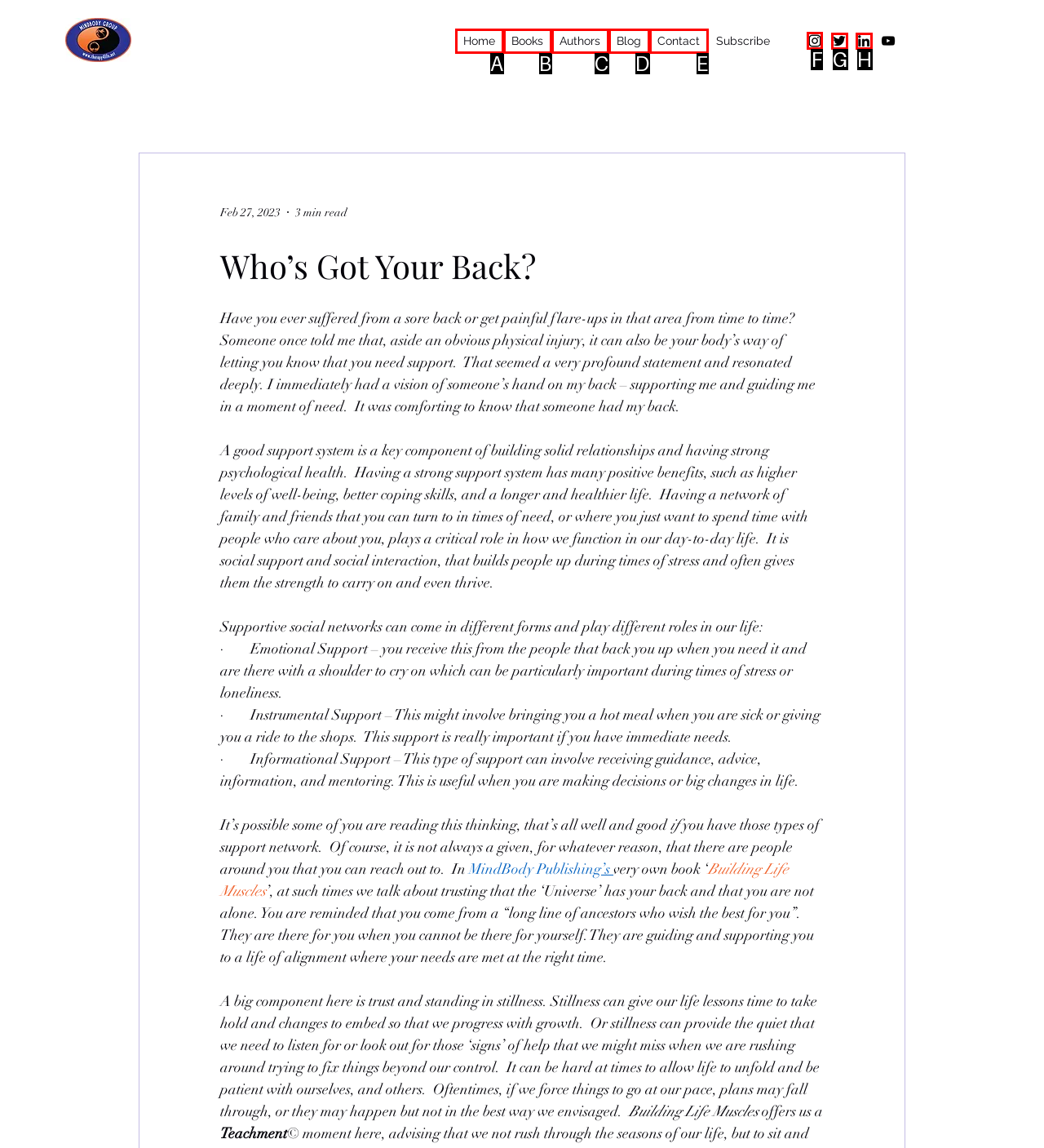Select the appropriate bounding box to fulfill the task: Click the 'Instagram' link Respond with the corresponding letter from the choices provided.

F